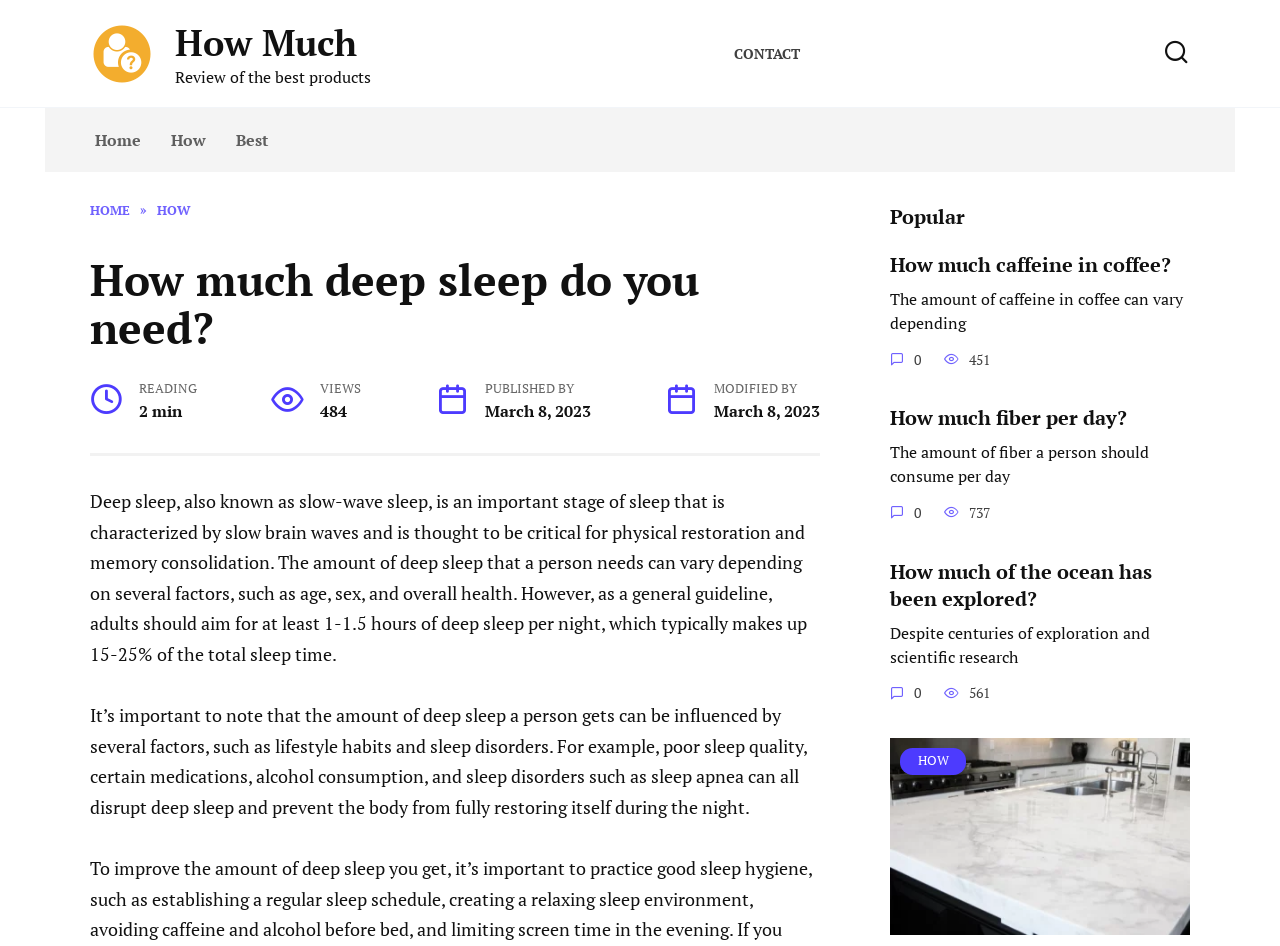Can you give a comprehensive explanation to the question given the content of the image?
How much of total sleep time should deep sleep make up?

The webpage states that adults should aim for at least 1-1.5 hours of deep sleep per night, which typically makes up 15-25% of the total sleep time.